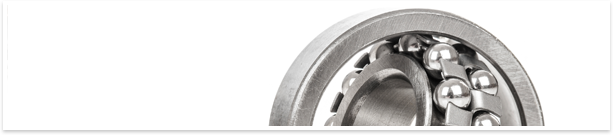In what types of applications are self-aligning ball bearings commonly used?
From the screenshot, provide a brief answer in one word or phrase.

Vehicles and industrial machinery